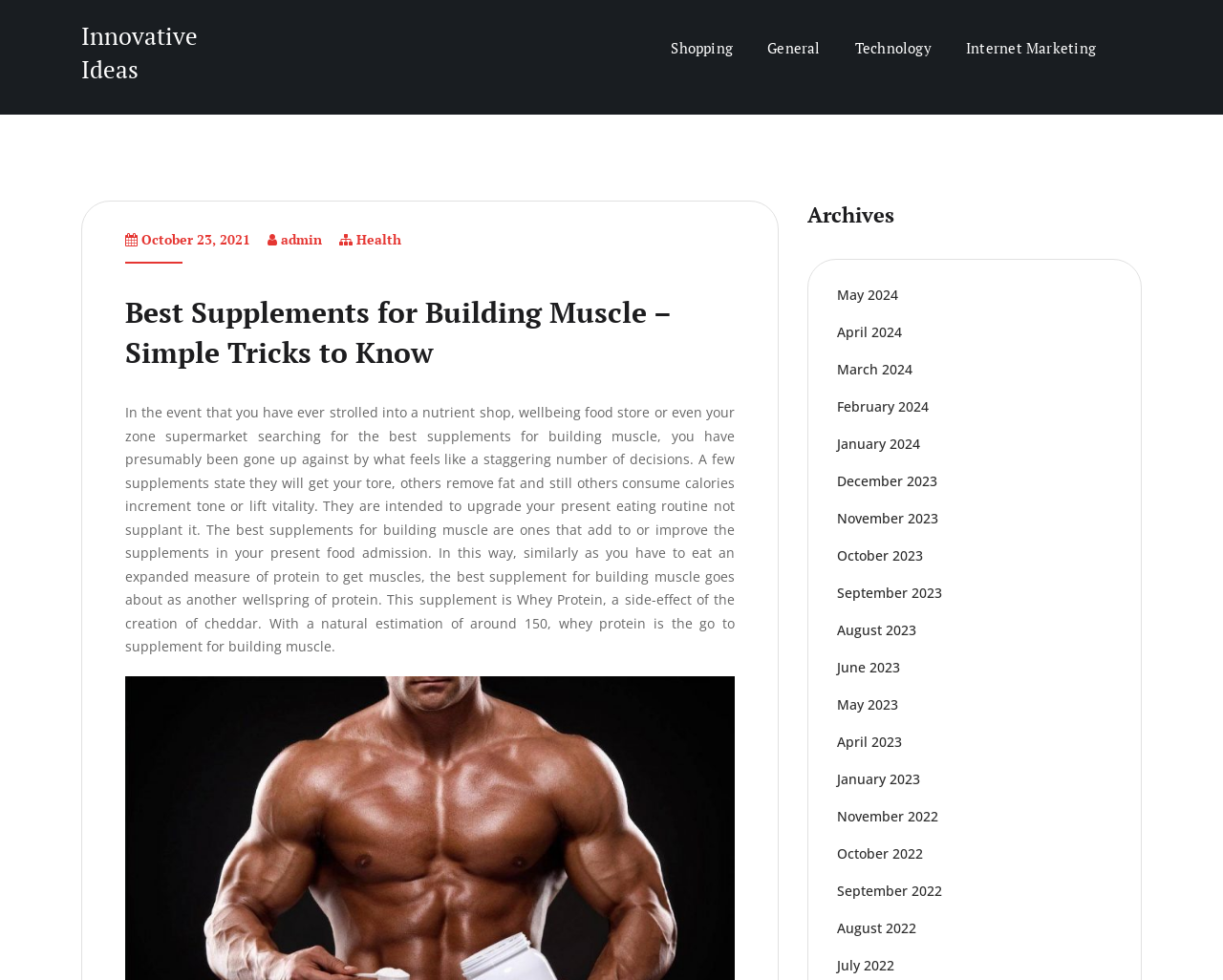Examine the image and give a thorough answer to the following question:
What is the topic of the article?

The article is about building muscle and discusses the best supplements for achieving this goal. It provides information on how to choose the right supplements and how they can enhance a healthy diet.